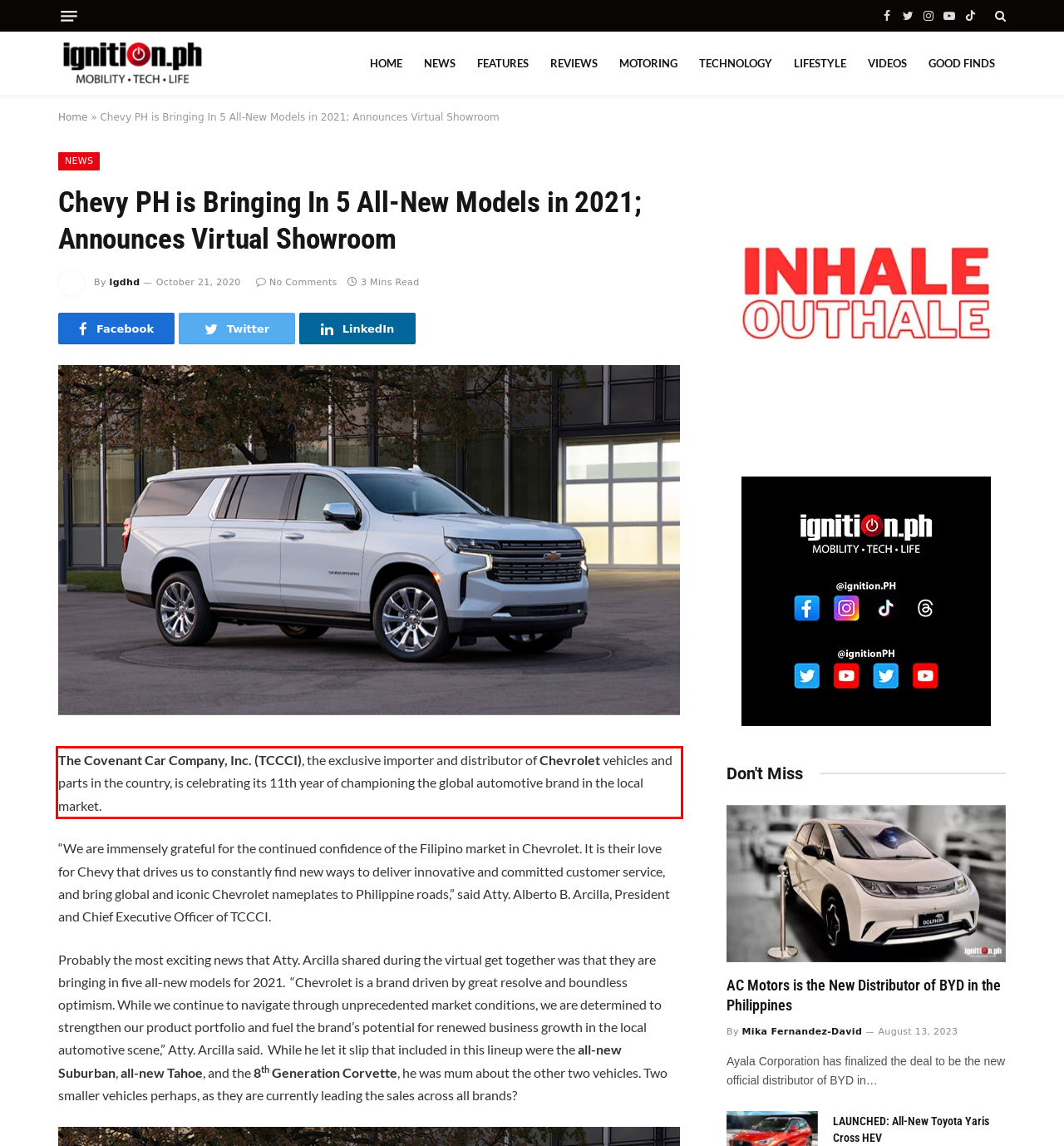Given a screenshot of a webpage, identify the red bounding box and perform OCR to recognize the text within that box.

The Covenant Car Company, Inc. (TCCCI), the exclusive importer and distributor of Chevrolet vehicles and parts in the country, is celebrating its 11th year of championing the global automotive brand in the local market.